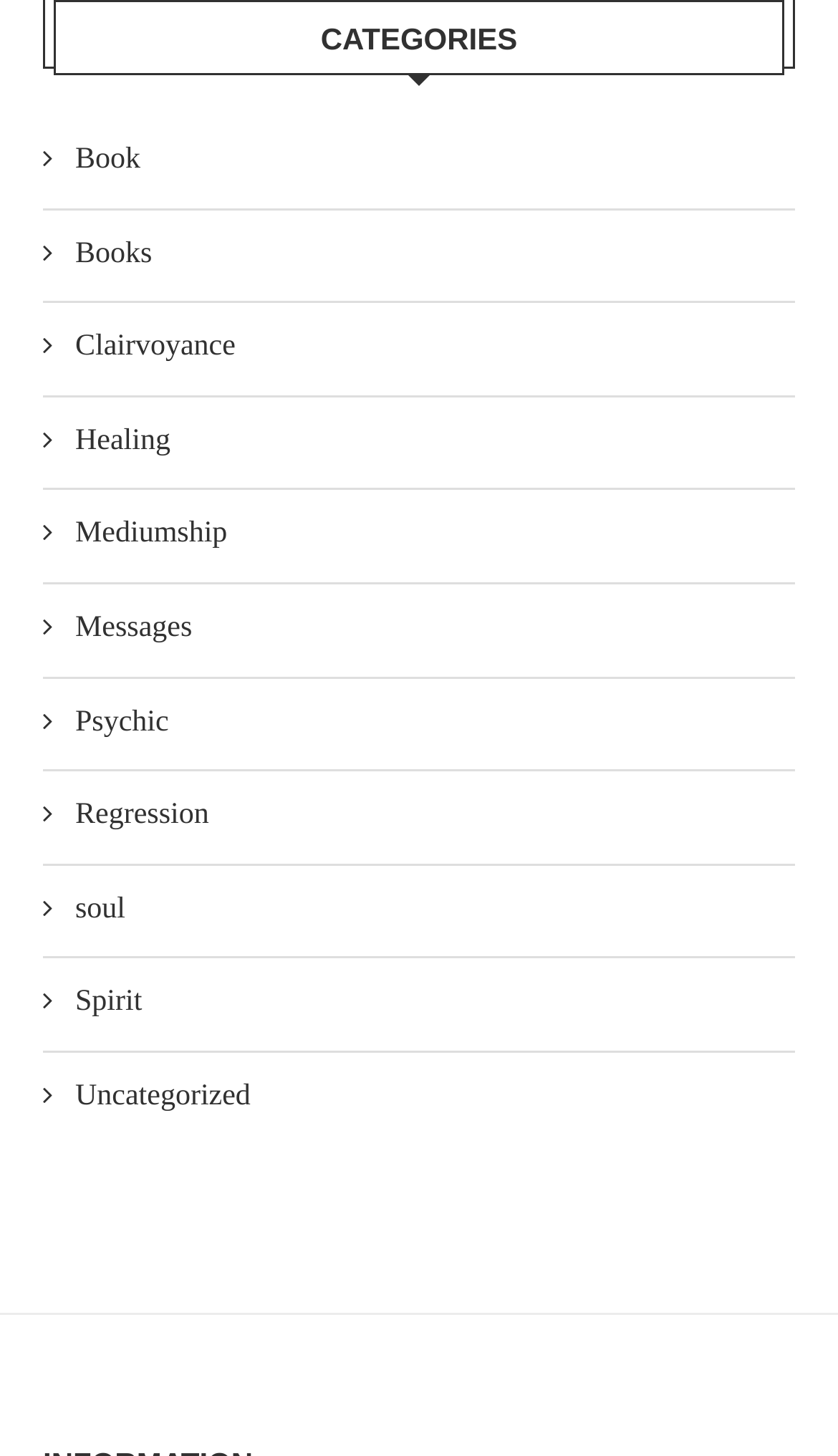Locate the bounding box coordinates of the item that should be clicked to fulfill the instruction: "Explore Books".

[0.051, 0.16, 0.944, 0.189]